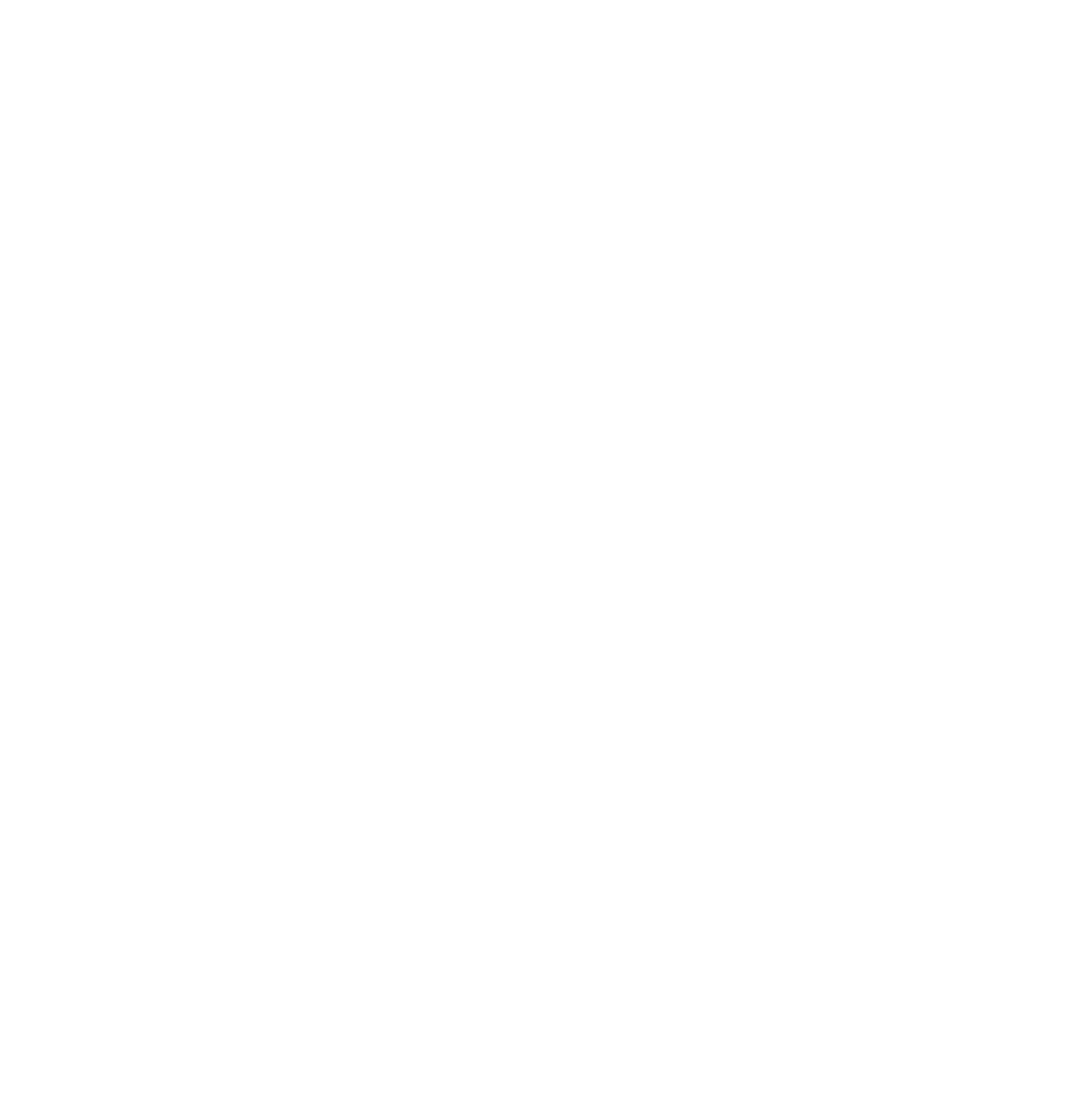Provide the bounding box coordinates for the UI element that is described by this text: "parent_node: Last name="wpforms[fields][0][last]"". The coordinates should be in the form of four float numbers between 0 and 1: [left, top, right, bottom].

[0.508, 0.037, 0.801, 0.071]